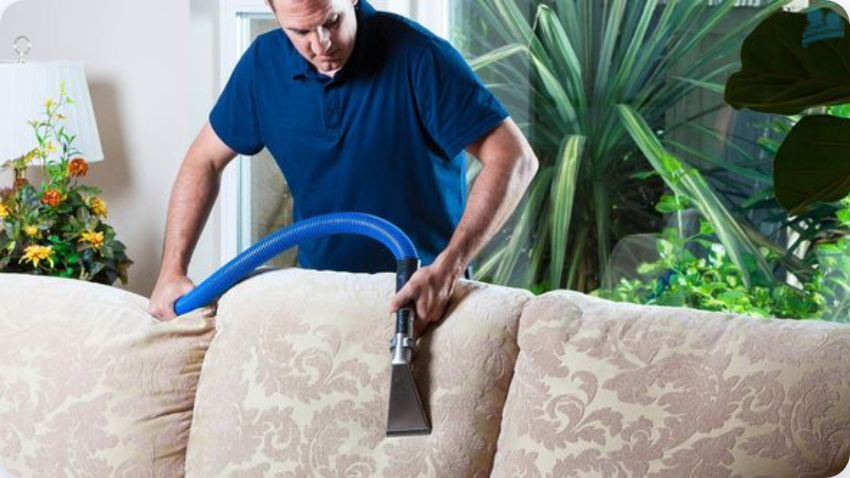What is the background of the scene?
Utilize the image to construct a detailed and well-explained answer.

The background of the scene is a bright room filled with lush green plants and a decorative lamp, suggesting a warm and inviting home environment.